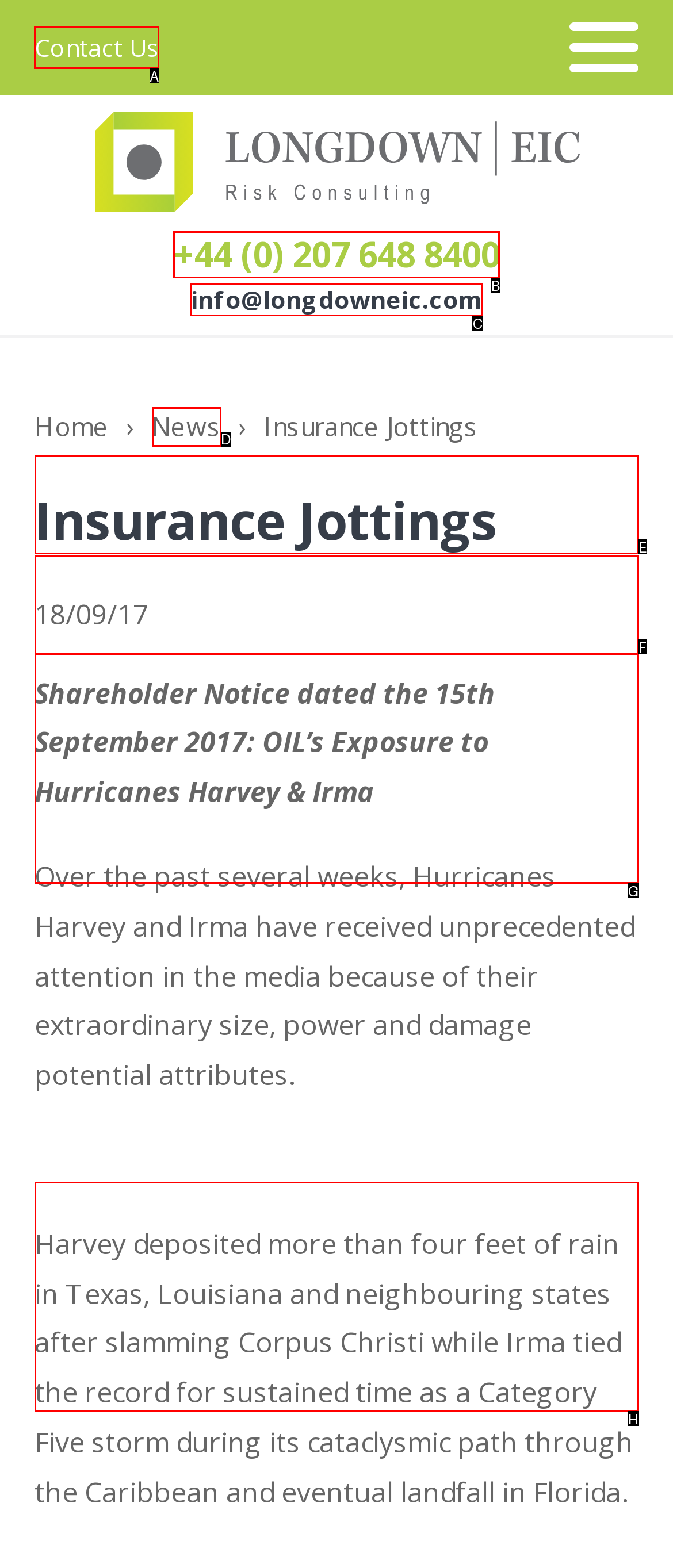Tell me which letter corresponds to the UI element that should be clicked to fulfill this instruction: Contact us
Answer using the letter of the chosen option directly.

A